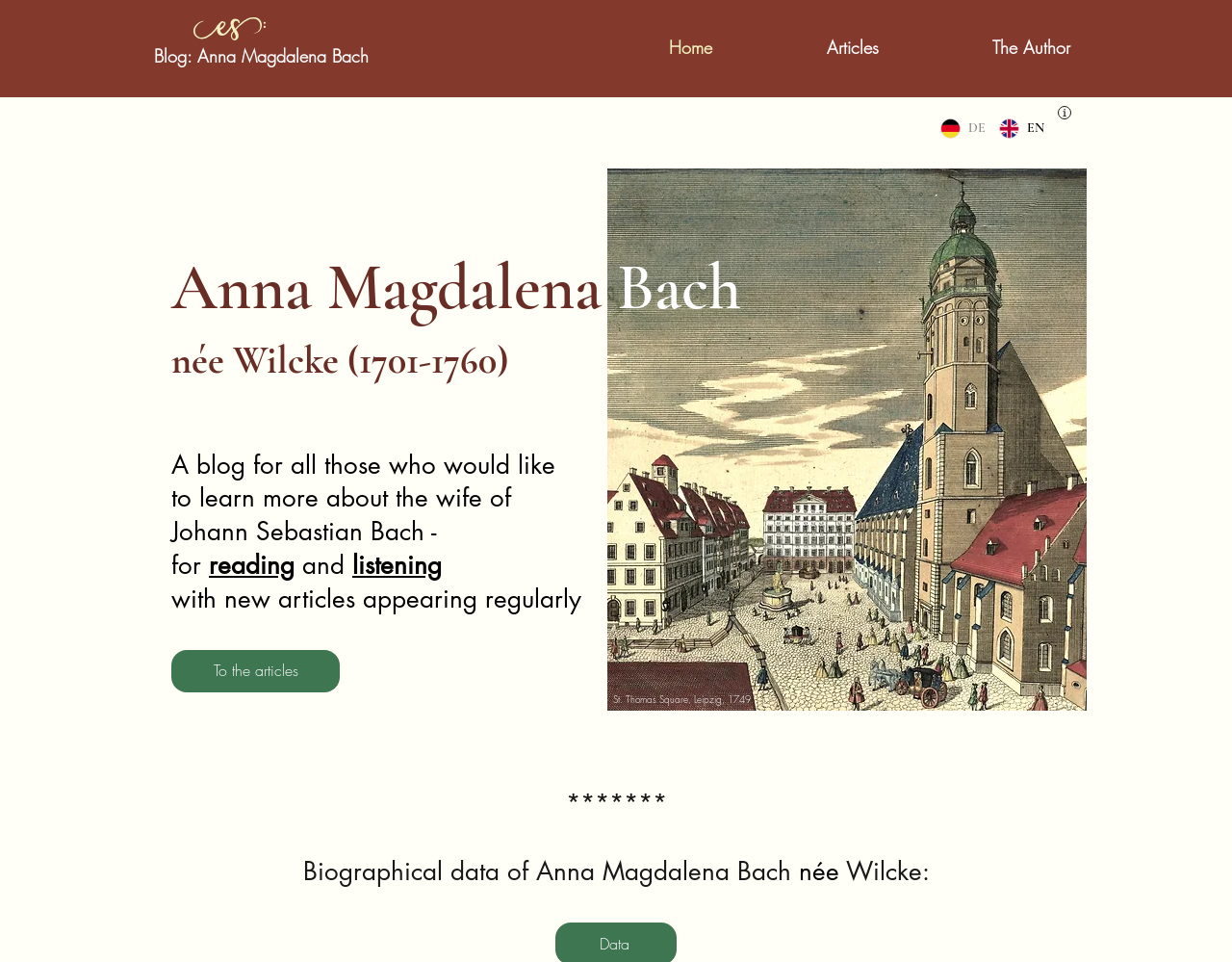Provide the bounding box coordinates of the UI element this sentence describes: "To the articles".

[0.139, 0.675, 0.276, 0.719]